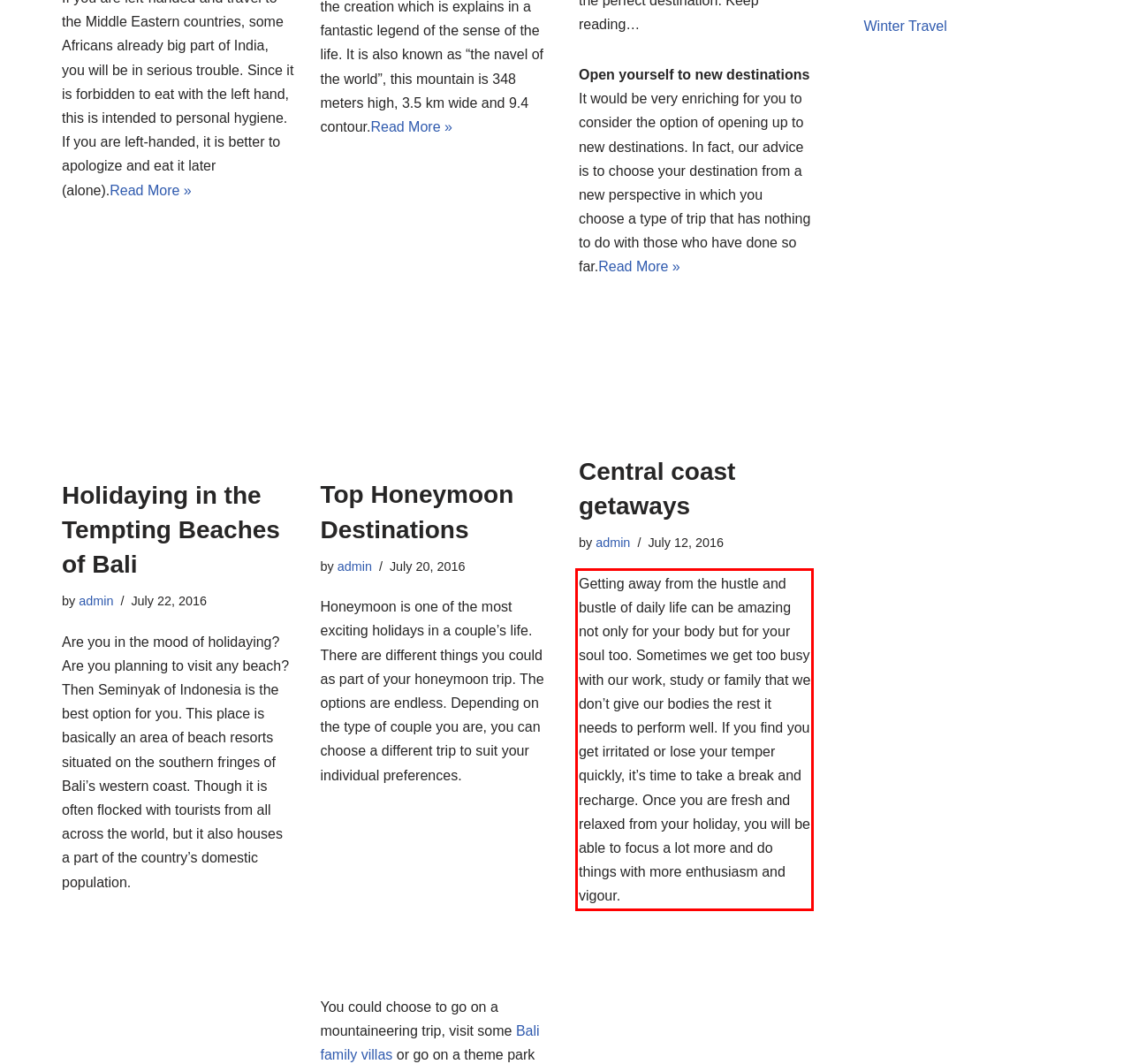Please identify and extract the text from the UI element that is surrounded by a red bounding box in the provided webpage screenshot.

Getting away from the hustle and bustle of daily life can be amazing not only for your body but for your soul too. Sometimes we get too busy with our work, study or family that we don’t give our bodies the rest it needs to perform well. If you find you get irritated or lose your temper quickly, it’s time to take a break and recharge. Once you are fresh and relaxed from your holiday, you will be able to focus a lot more and do things with more enthusiasm and vigour.